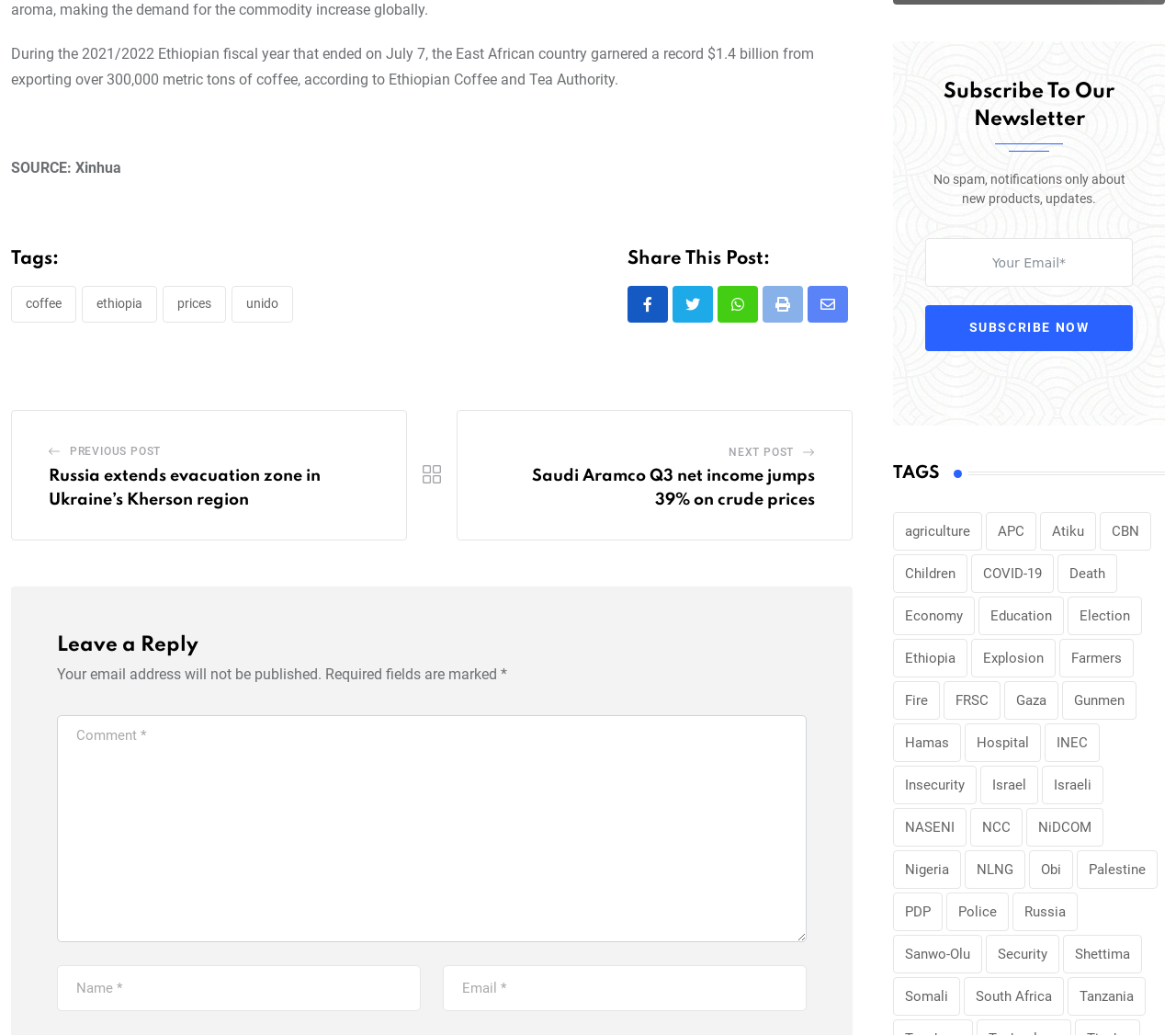Determine the bounding box coordinates of the area to click in order to meet this instruction: "Share this post on Whatsapp".

[0.61, 0.276, 0.645, 0.312]